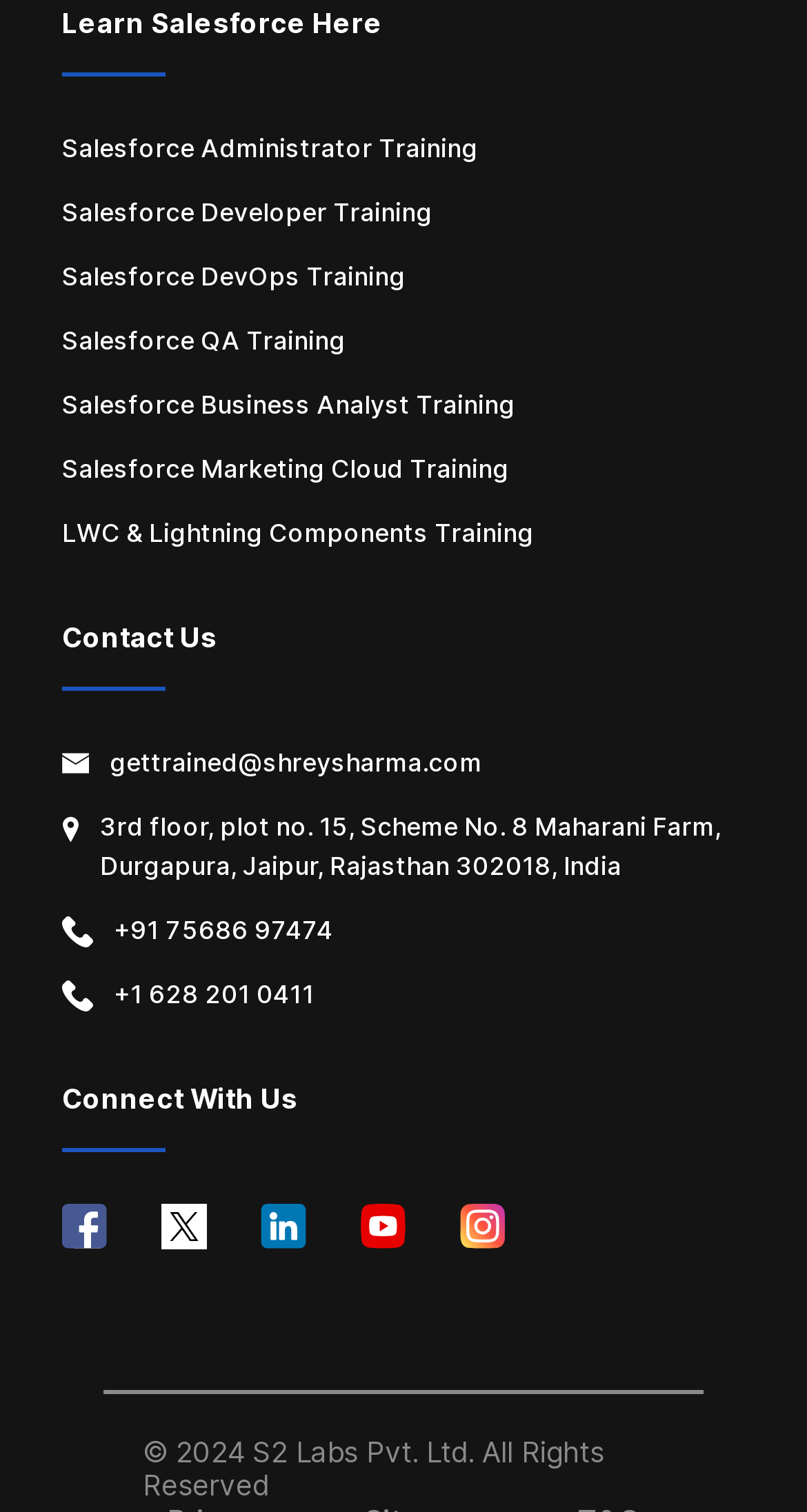Please identify the bounding box coordinates of where to click in order to follow the instruction: "View terms of service".

[0.077, 0.391, 0.341, 0.417]